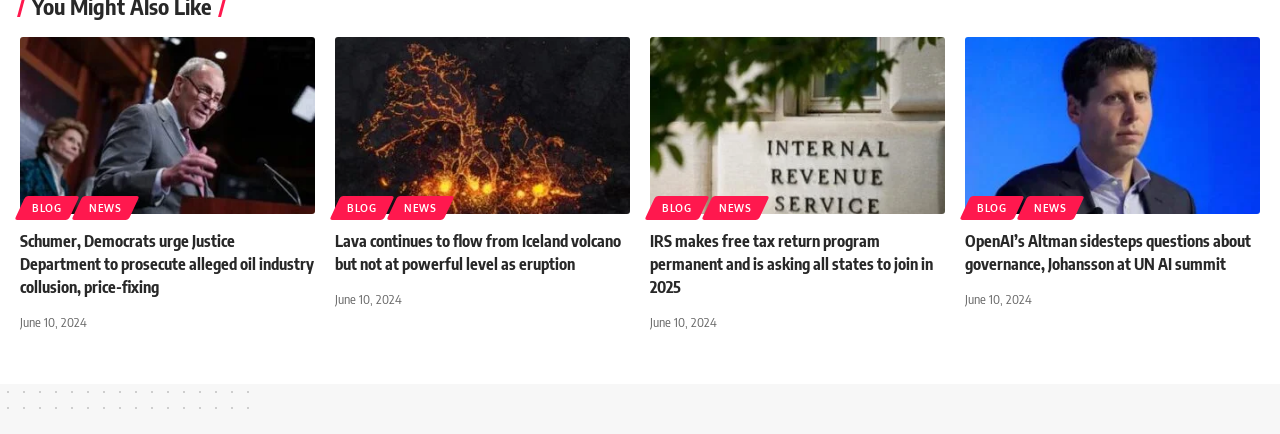Find and indicate the bounding box coordinates of the region you should select to follow the given instruction: "Read about lava flow in Iceland".

[0.262, 0.085, 0.492, 0.493]